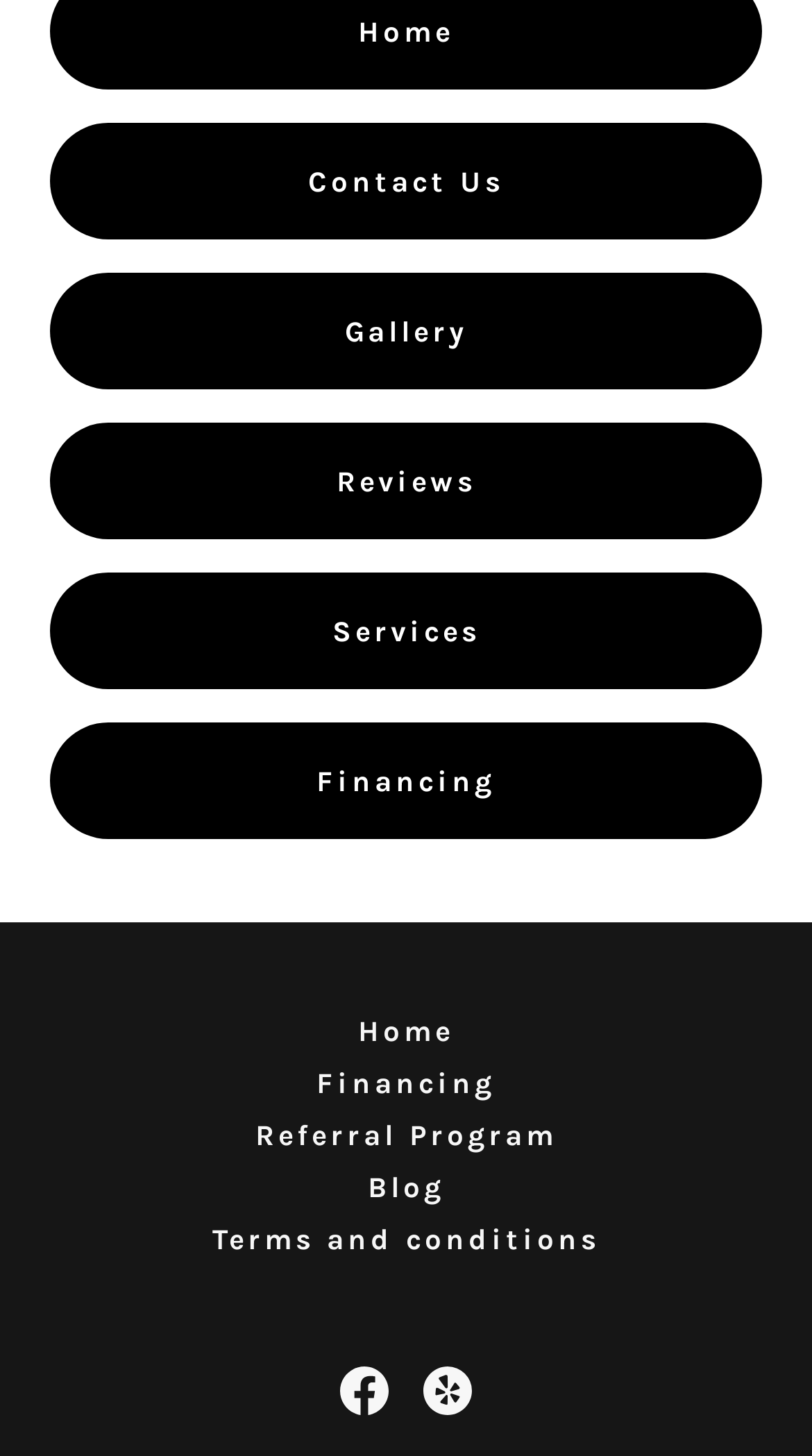Specify the bounding box coordinates of the area to click in order to execute this command: 'Learn about Services'. The coordinates should consist of four float numbers ranging from 0 to 1, and should be formatted as [left, top, right, bottom].

[0.062, 0.394, 0.938, 0.474]